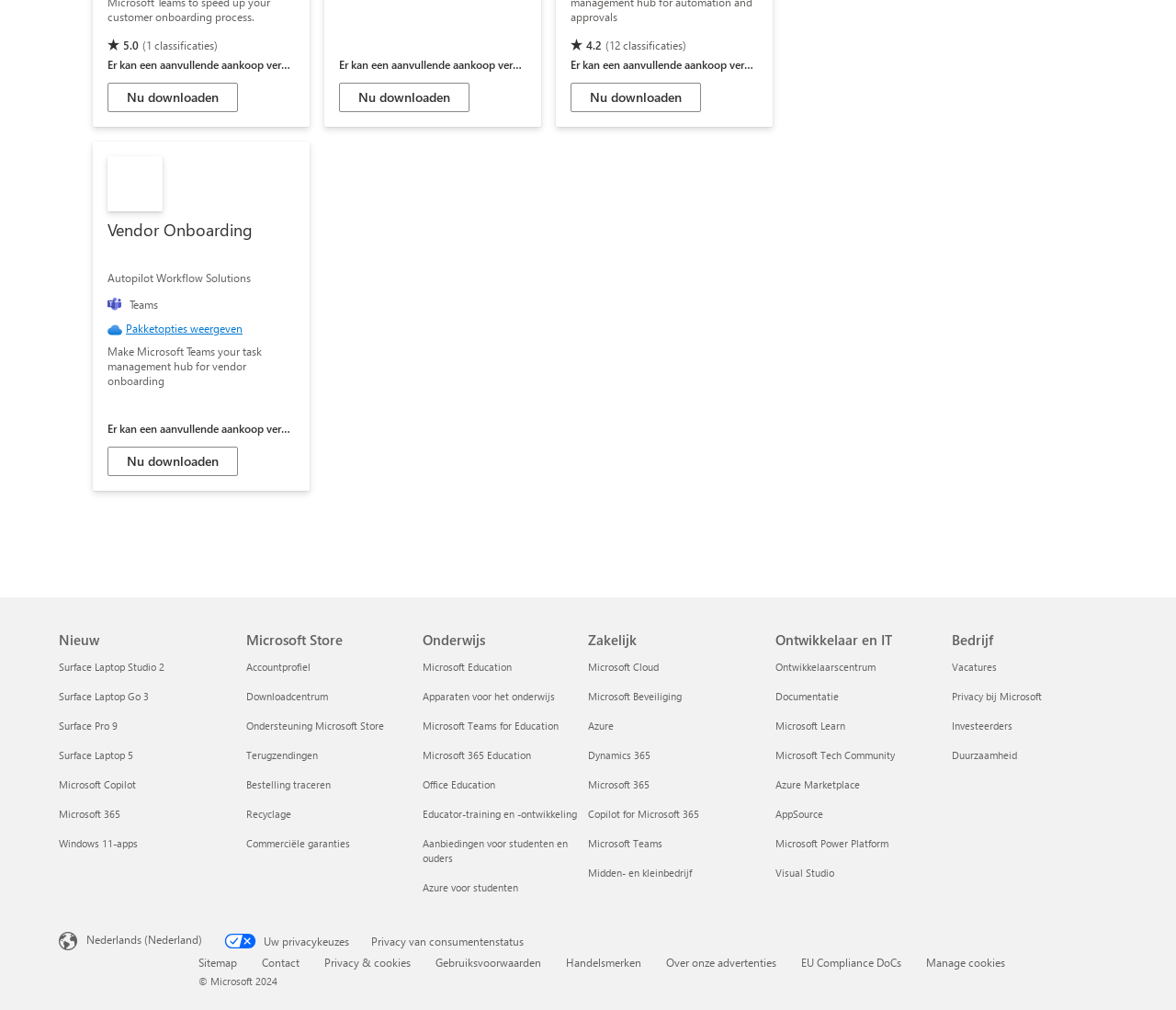What is the rating of the first product?
Utilize the image to construct a detailed and well-explained answer.

I looked at the first product description and found the rating '5.0' next to the '(1)' text, indicating that it has a rating of 5.0 out of 5.